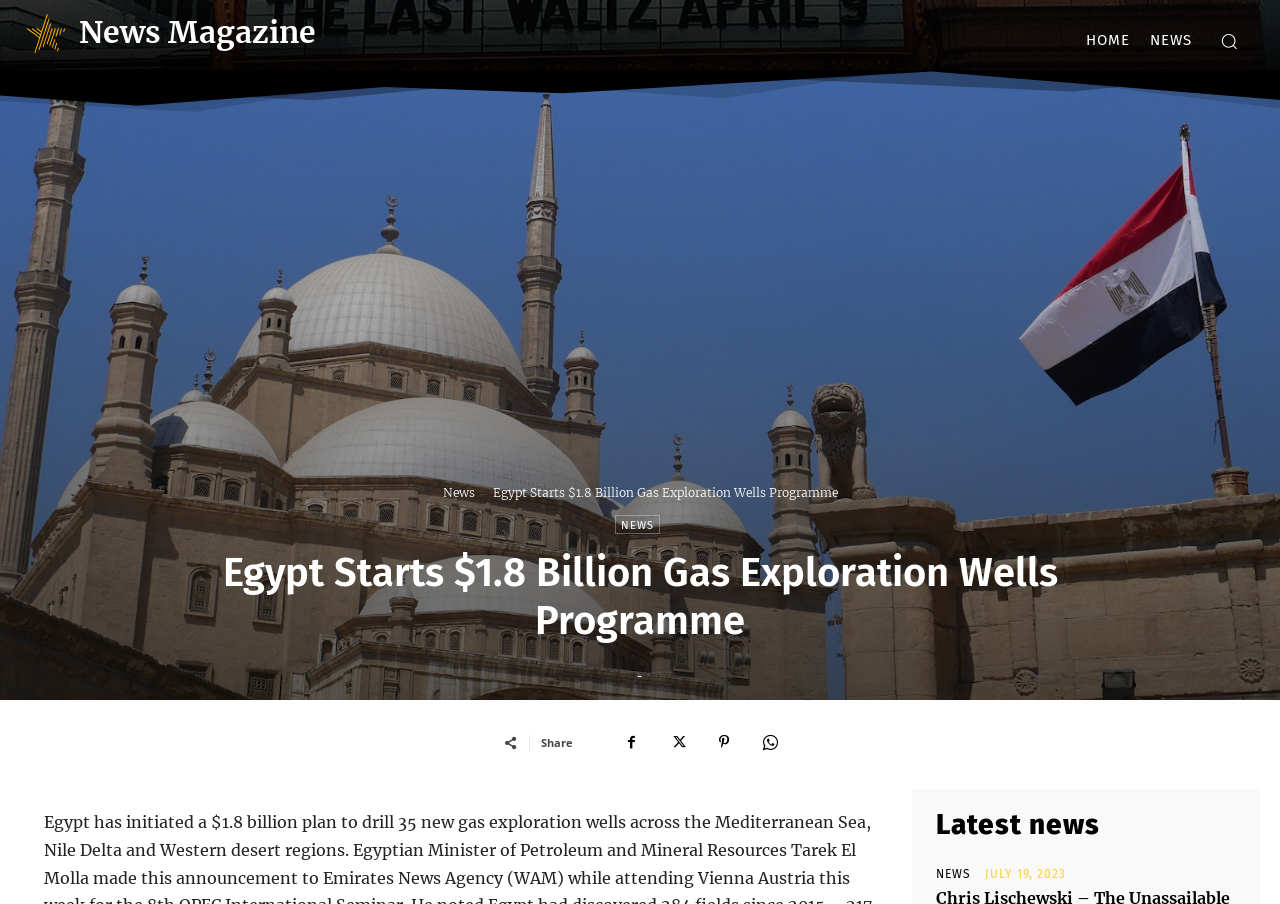What is the name of the news magazine?
Refer to the image and offer an in-depth and detailed answer to the question.

The name of the news magazine can be found in the top-left corner of the webpage, where it is written as a link 'News Magazine'.